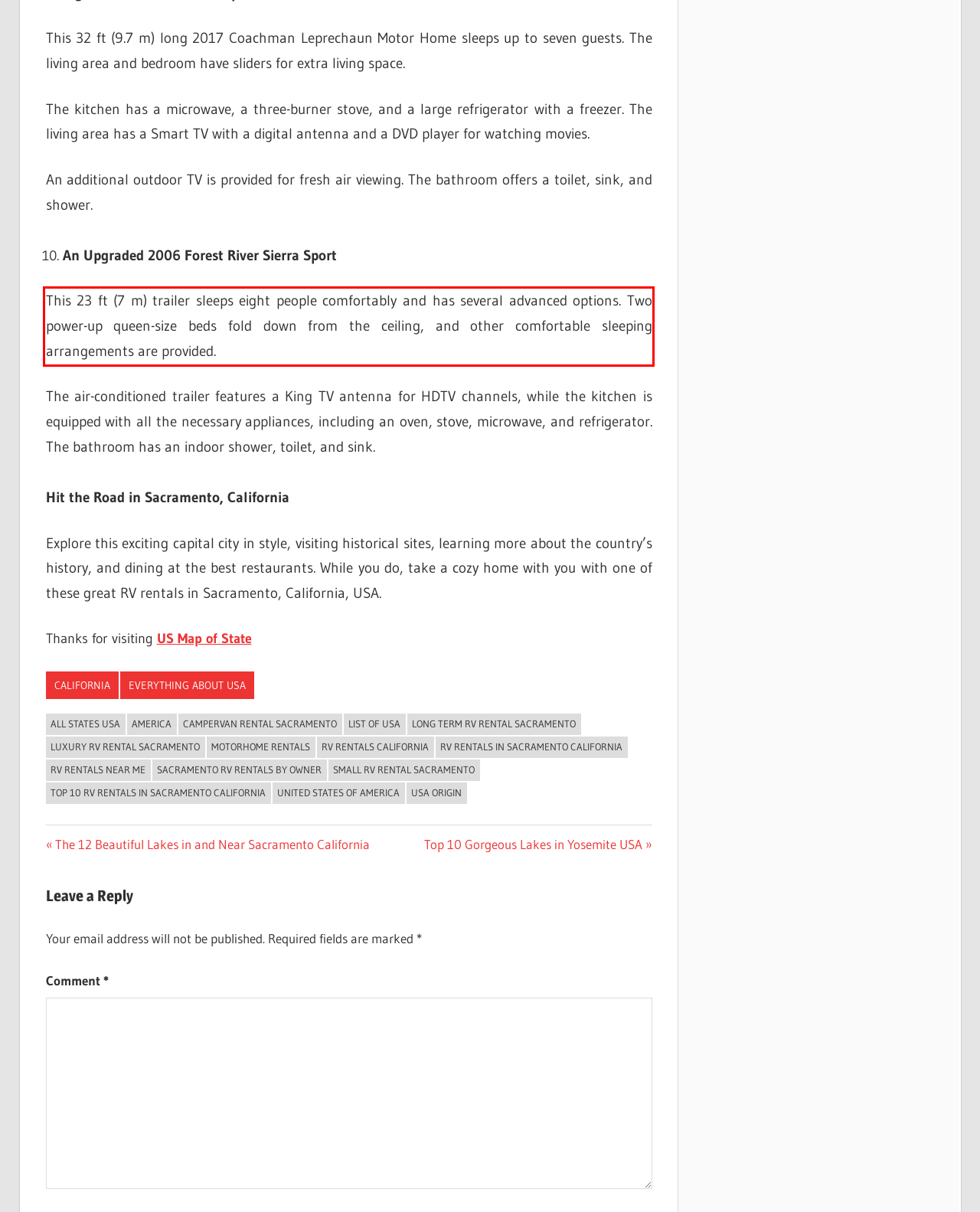Your task is to recognize and extract the text content from the UI element enclosed in the red bounding box on the webpage screenshot.

This 23 ft (7 m) trailer sleeps eight people comfortably and has several advanced options. Two power-up queen-size beds fold down from the ceiling, and other comfortable sleeping arrangements are provided.